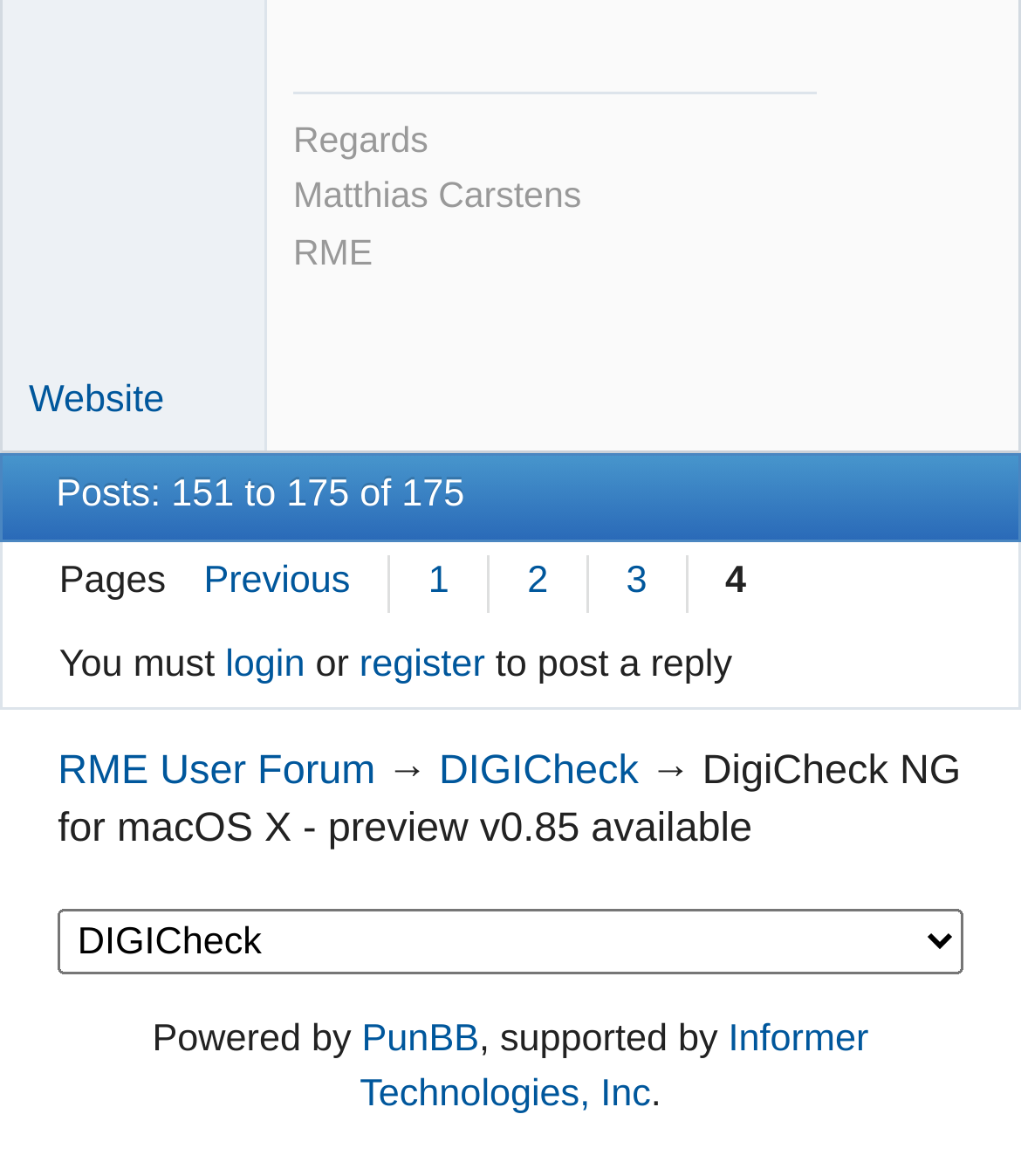Pinpoint the bounding box coordinates of the element that must be clicked to accomplish the following instruction: "Visit the RME User Forum". The coordinates should be in the format of four float numbers between 0 and 1, i.e., [left, top, right, bottom].

[0.057, 0.638, 0.368, 0.676]